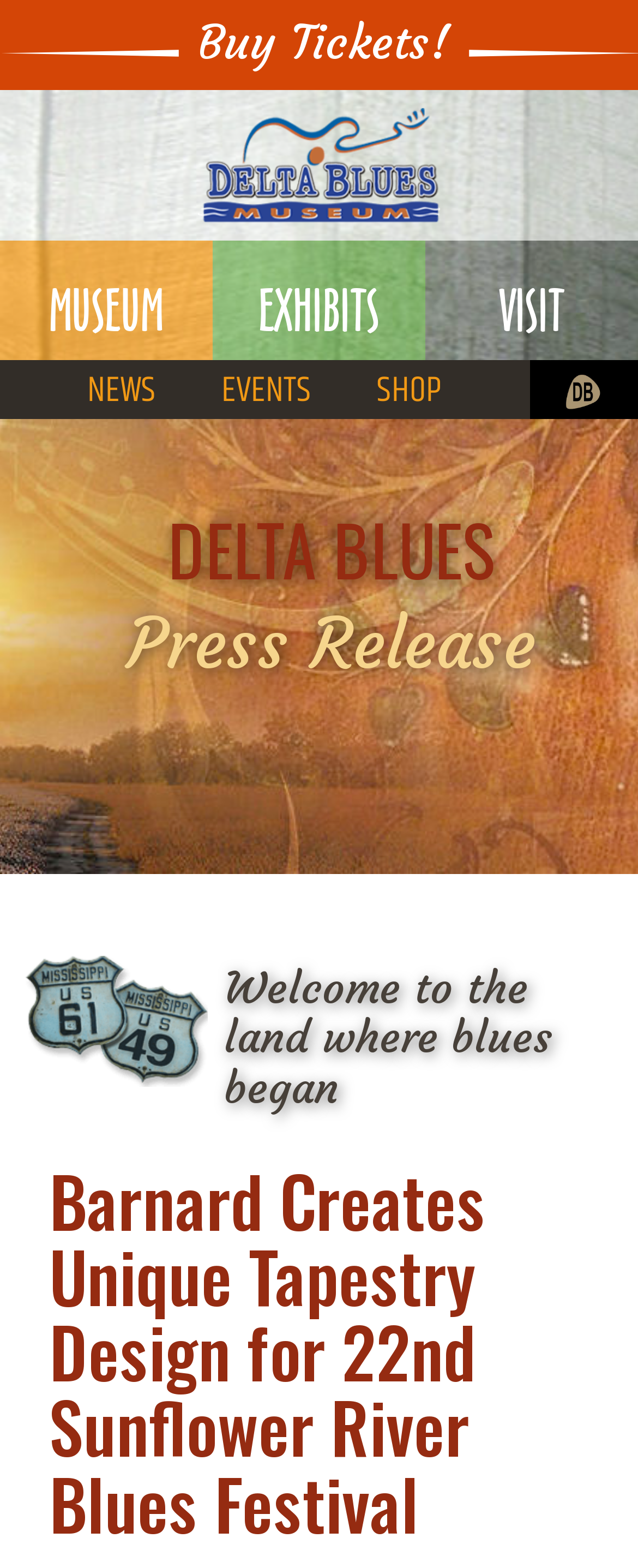What is the text above the 'Buy Tickets!' link?
Refer to the image and answer the question using a single word or phrase.

Header